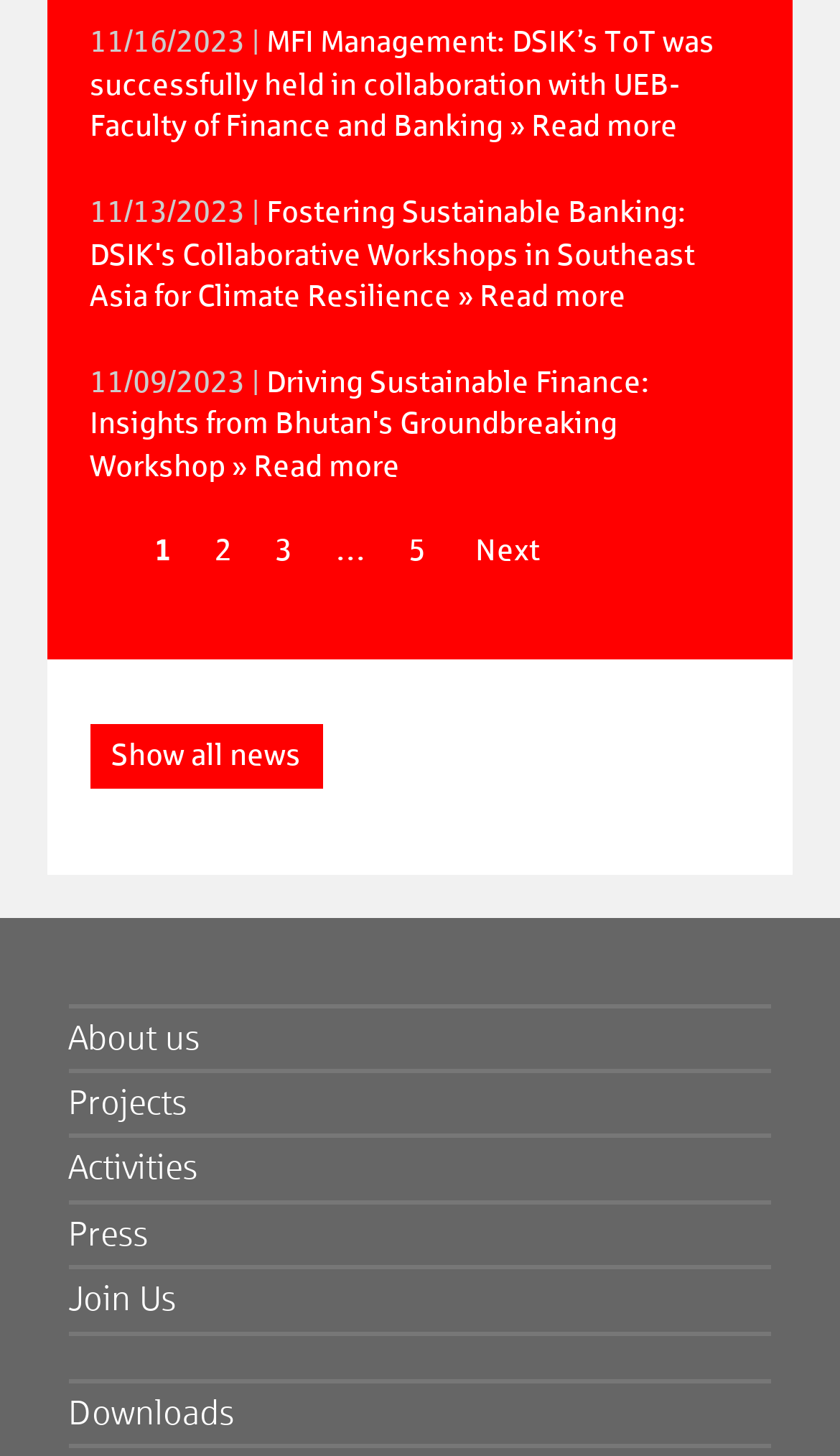What is the title of the second news article?
Provide a fully detailed and comprehensive answer to the question.

The second news article is located below the first one, and its title is 'Fostering Sustainable Banking: DSIK's Collaborative Workshops in Southeast Asia for Climate Resilience'.